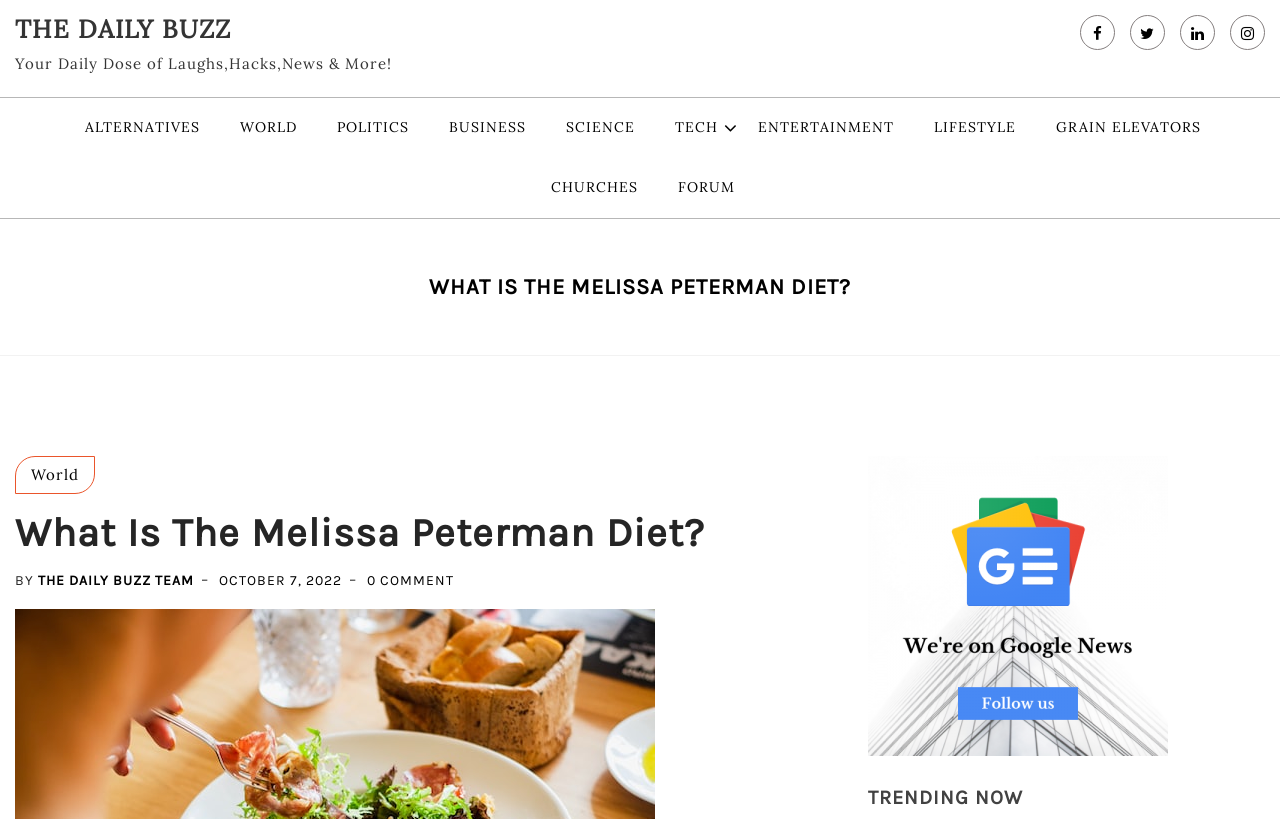Please find the bounding box coordinates of the element that you should click to achieve the following instruction: "read WHAT IS THE MELISSA PETERMAN DIET?". The coordinates should be presented as four float numbers between 0 and 1: [left, top, right, bottom].

[0.012, 0.335, 0.988, 0.366]